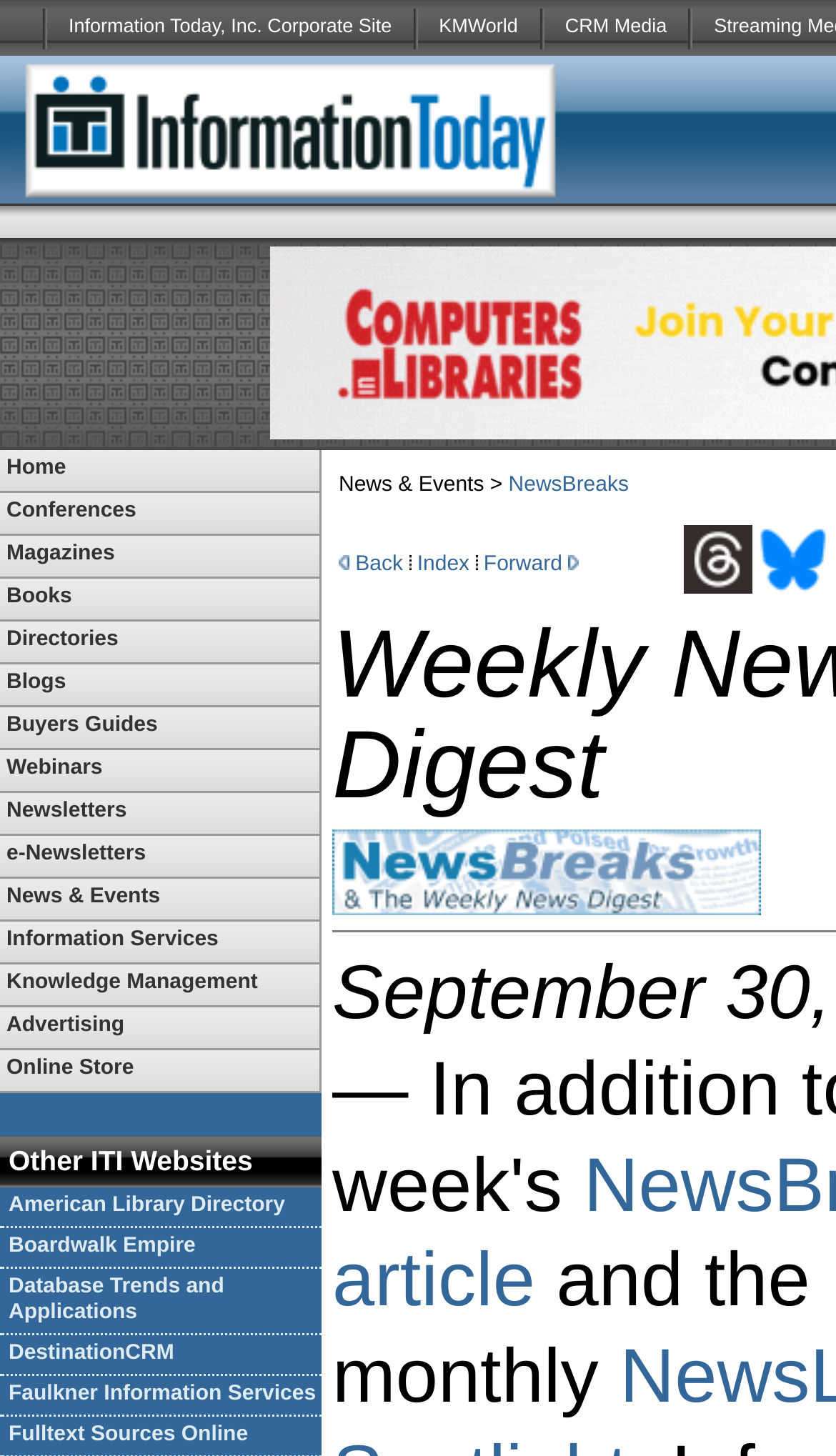Find the bounding box coordinates of the element's region that should be clicked in order to follow the given instruction: "Click on Home". The coordinates should consist of four float numbers between 0 and 1, i.e., [left, top, right, bottom].

[0.0, 0.309, 0.382, 0.337]